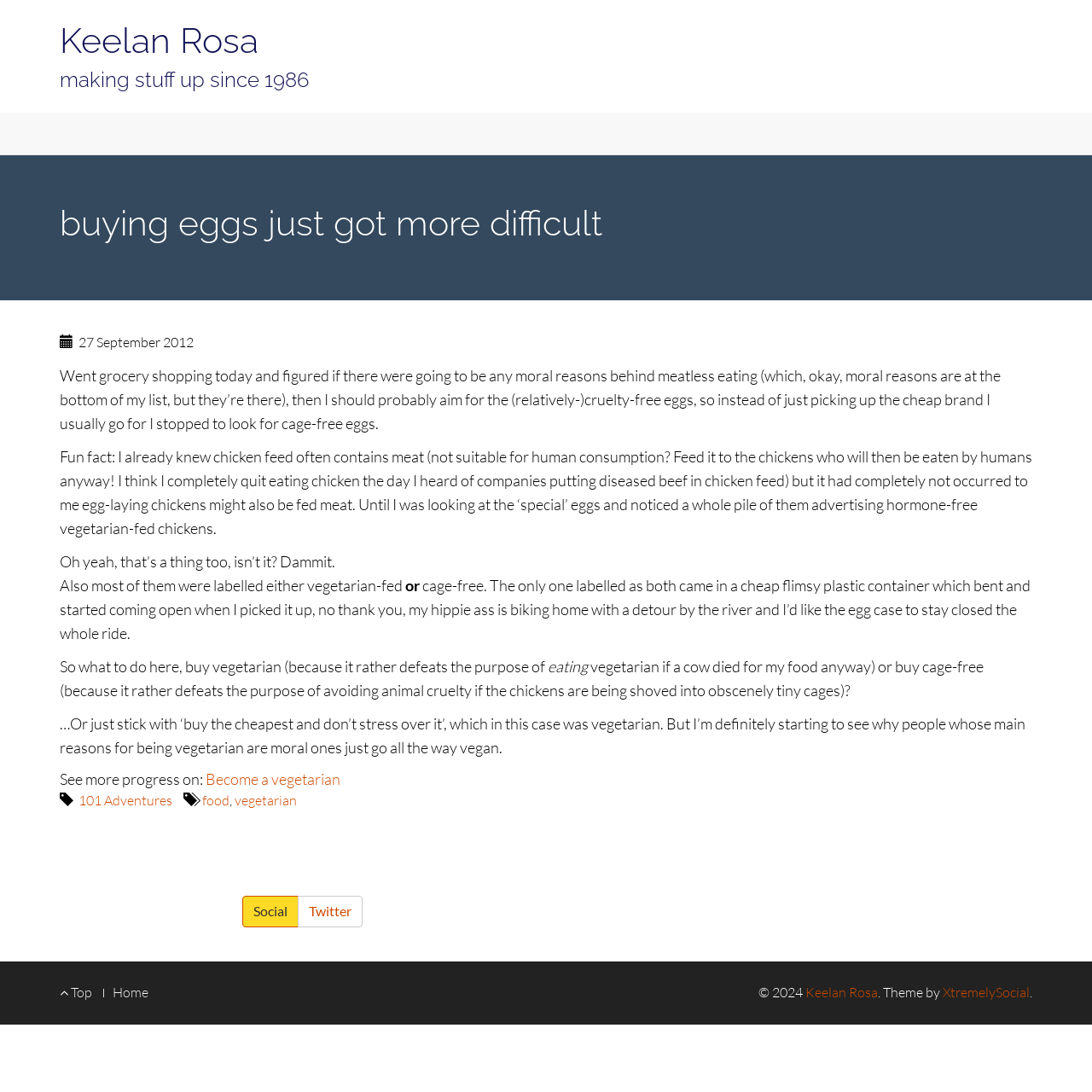What is the category of the article?
Please answer the question with a detailed and comprehensive explanation.

The categories of the article are mentioned in the footer section as 'food' and 'vegetarian', which are linked to other related articles.